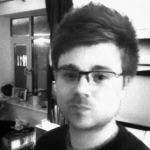Is the background of the image blurred?
Refer to the image and provide a thorough answer to the question.

The caption describes the background of the image as a 'blurred view of a cozy indoor space', implying that the photographer intentionally used a shallow depth of field to focus attention on the subject and create a sense of intimacy.